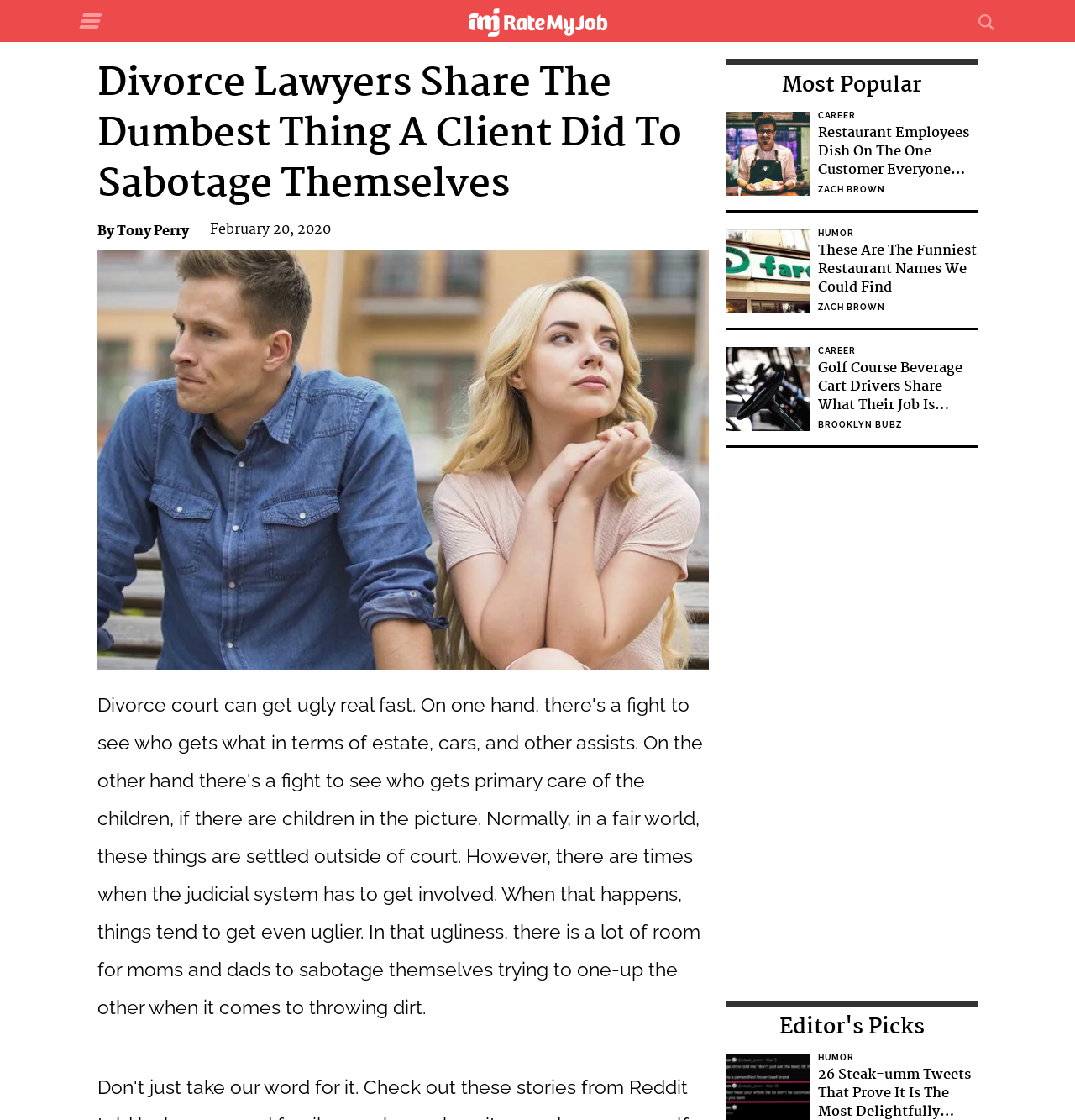Using the description "RateMyJob", predict the bounding box of the relevant HTML element.

[0.434, 0.003, 0.566, 0.037]